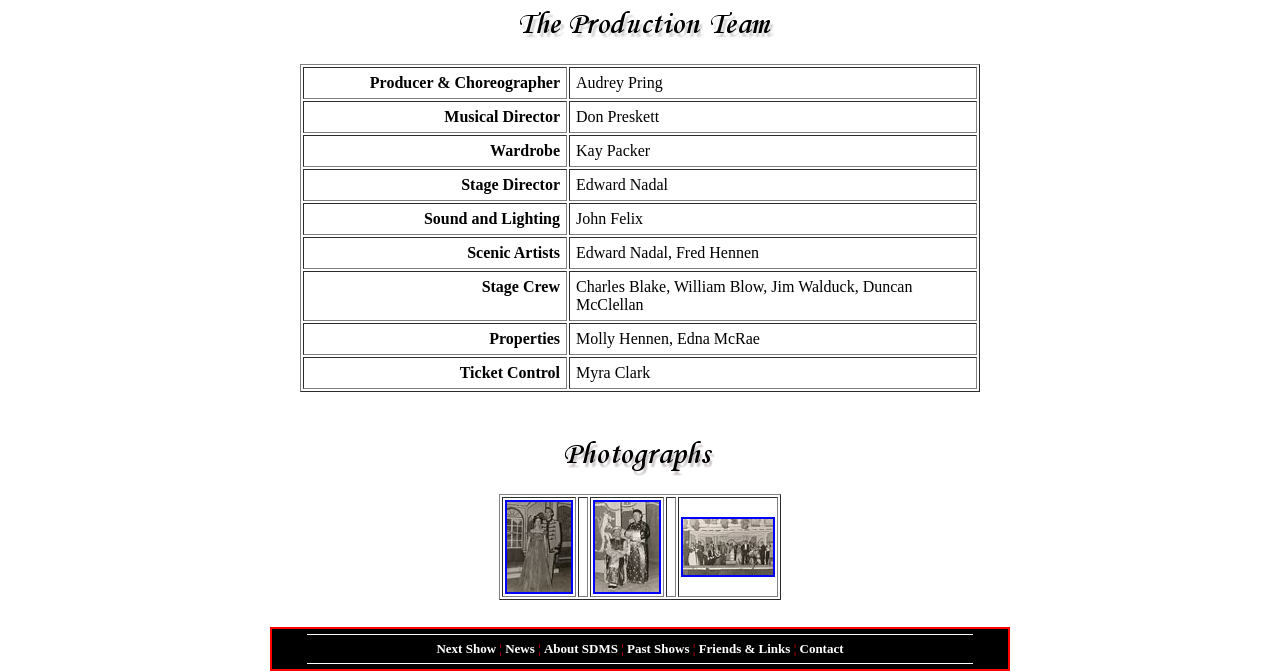Select the bounding box coordinates of the element I need to click to carry out the following instruction: "Check Past Shows".

[0.49, 0.955, 0.539, 0.978]